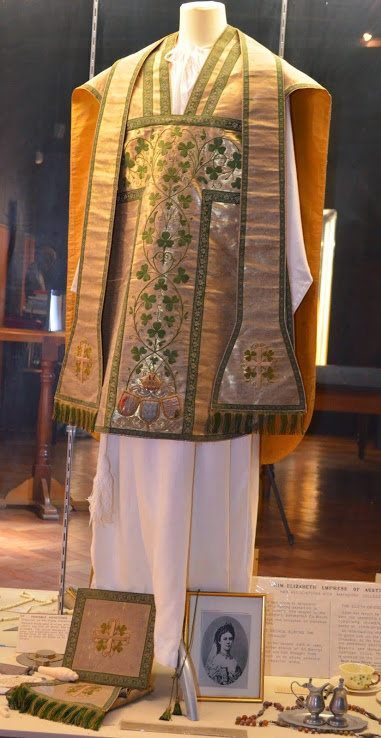Refer to the image and provide an in-depth answer to the question:
What is the significance of the three shields at the base of the cross?

The caption explains that the three shields at the base of the cross on the chasuble represent the arms of Austria, Bavaria, and Hungary, which is a symbol of the Empress's connection to these regions.